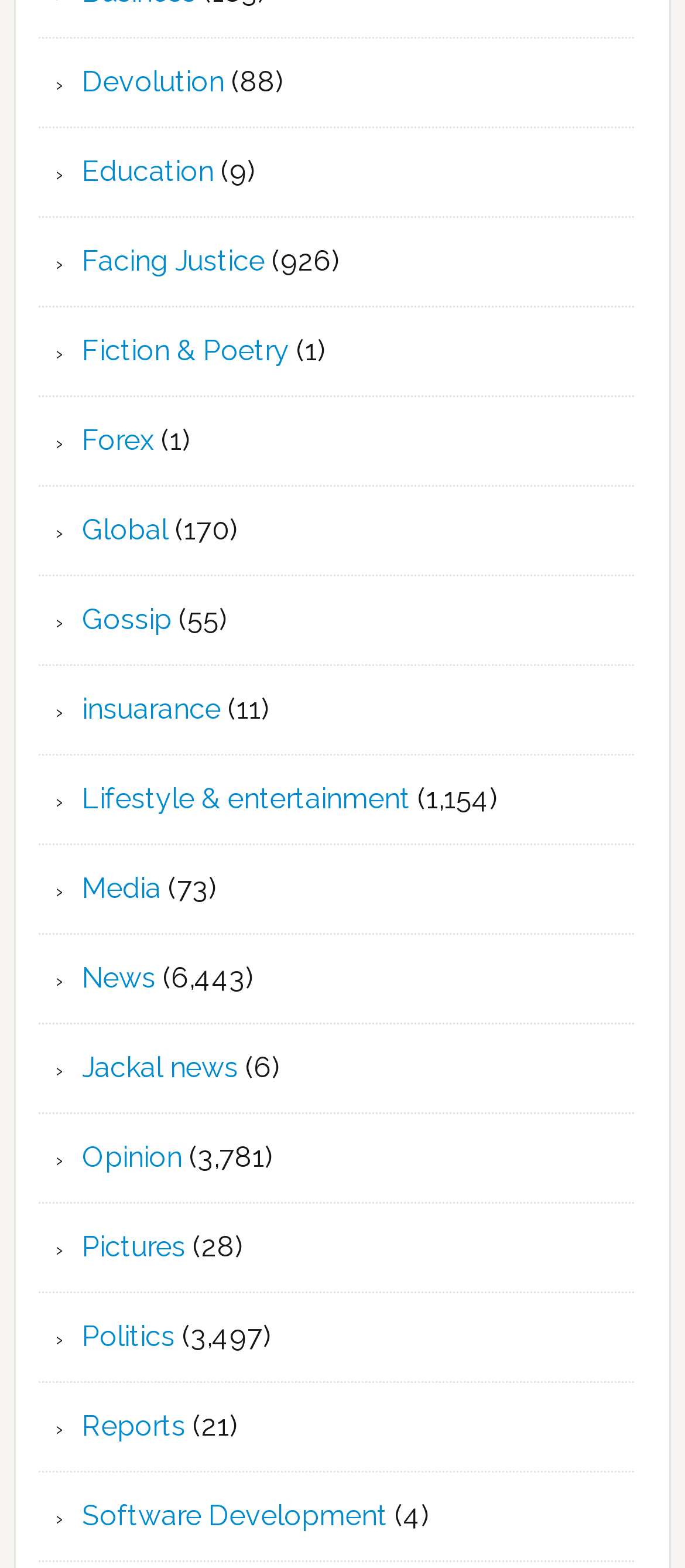Using the webpage screenshot, locate the HTML element that fits the following description and provide its bounding box: "Facing Justice".

[0.12, 0.156, 0.387, 0.177]